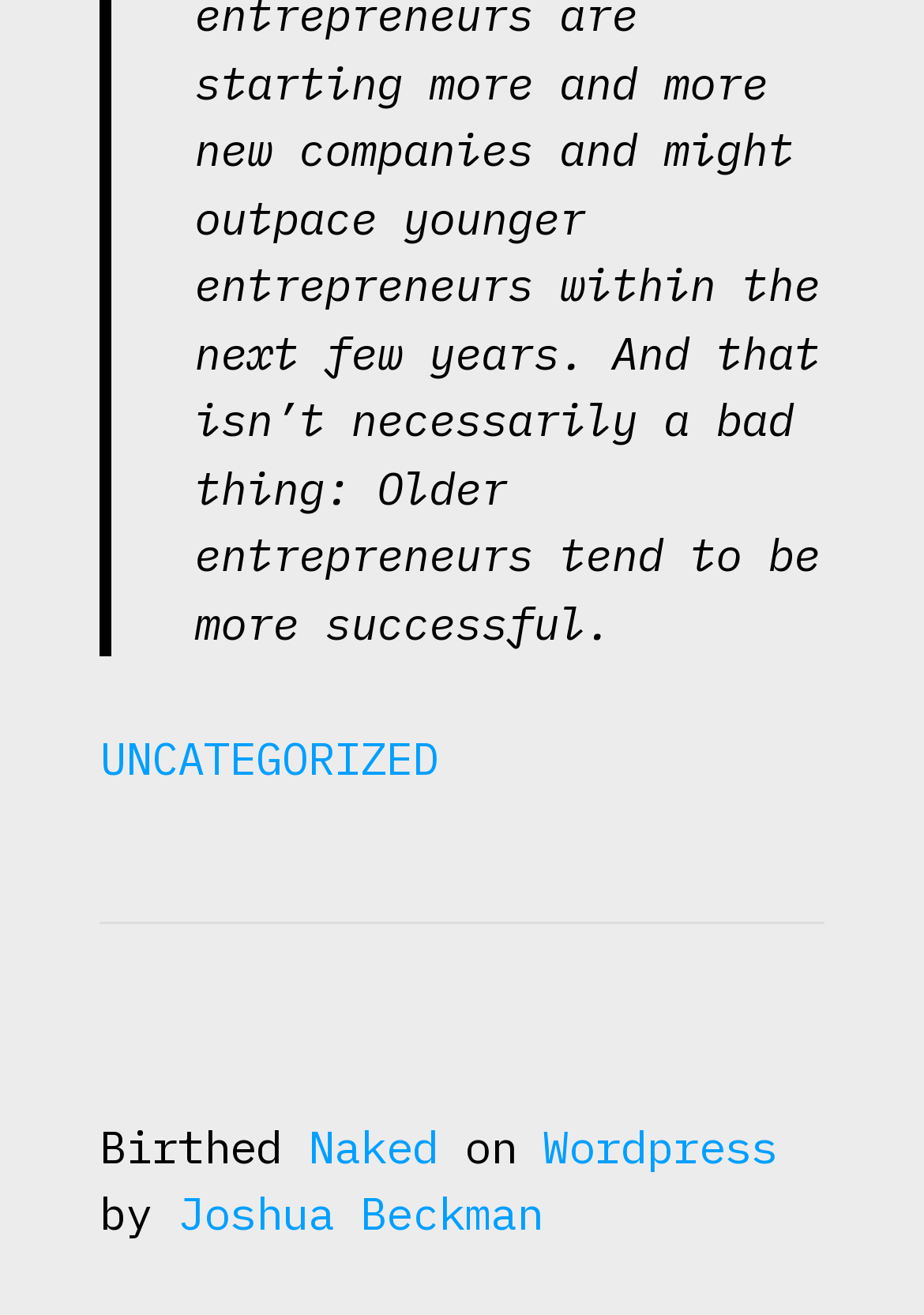Provide a single word or phrase answer to the question: 
What is the word between 'Naked' and 'Wordpress'?

on